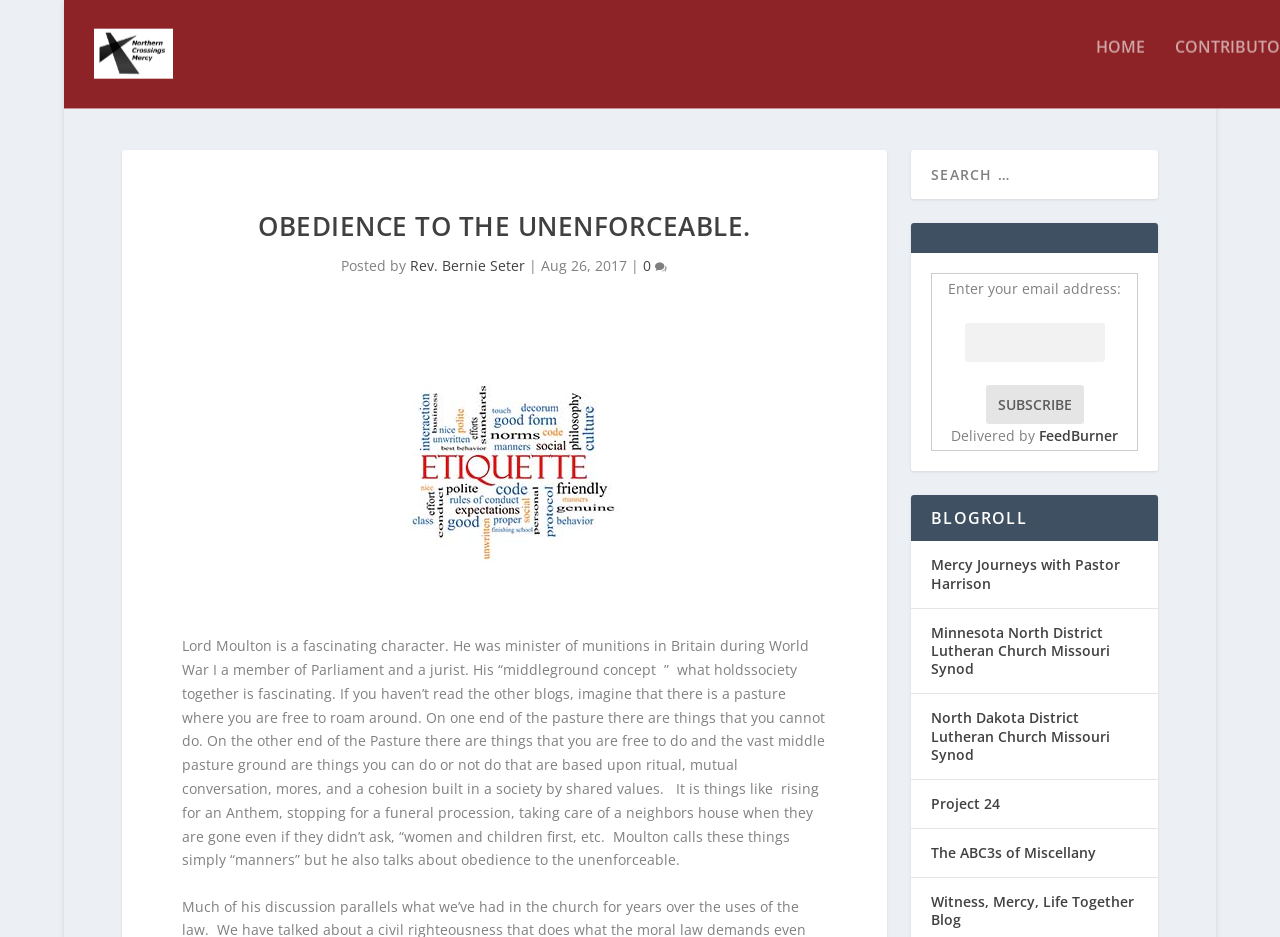Identify the bounding box coordinates for the element you need to click to achieve the following task: "Visit the Witness, Mercy, Life Together Blog". Provide the bounding box coordinates as four float numbers between 0 and 1, in the form [left, top, right, bottom].

[0.727, 0.952, 0.886, 0.992]